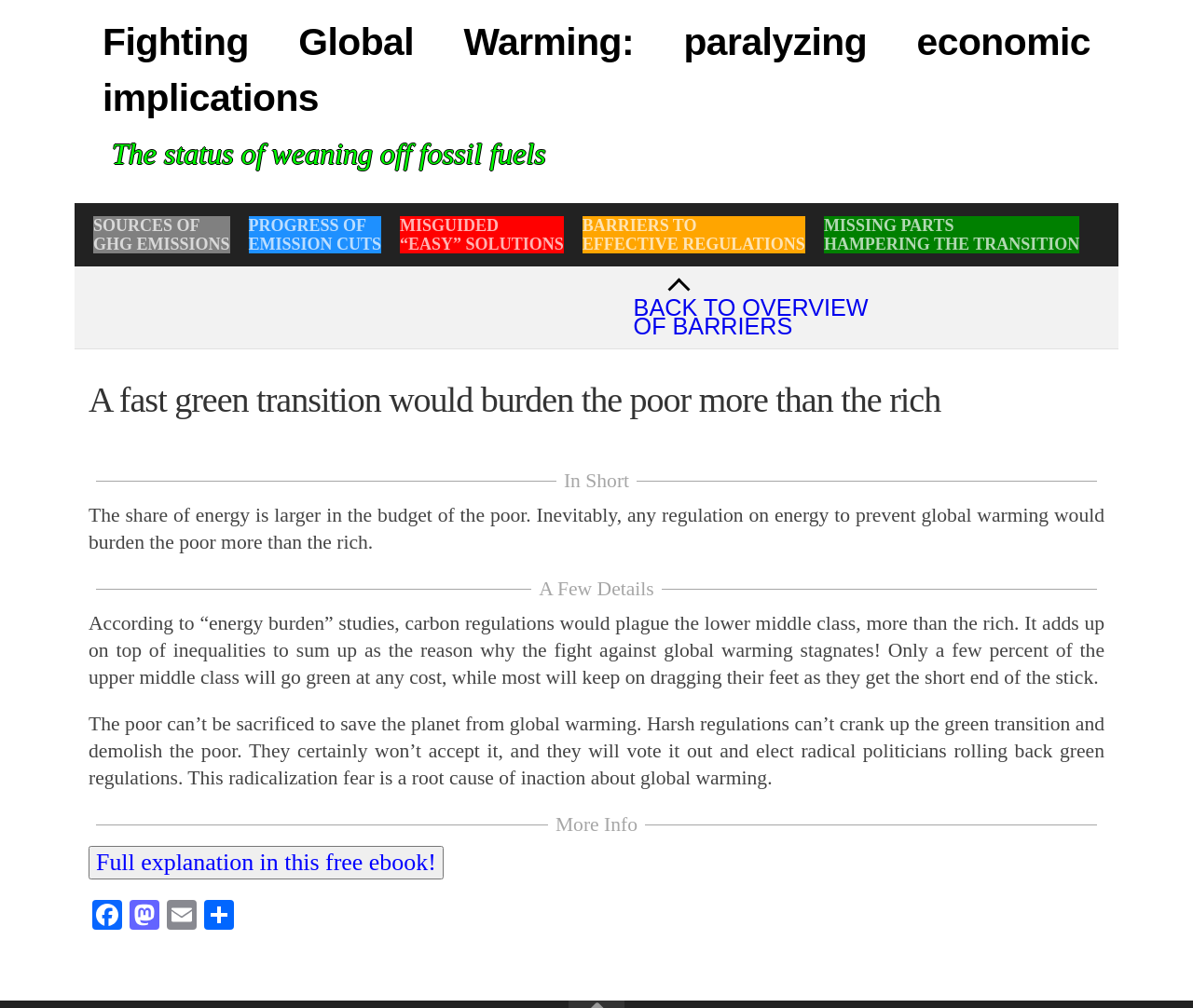Determine the bounding box coordinates of the UI element that matches the following description: "Facebook". The coordinates should be four float numbers between 0 and 1 in the format [left, top, right, bottom].

[0.074, 0.892, 0.105, 0.927]